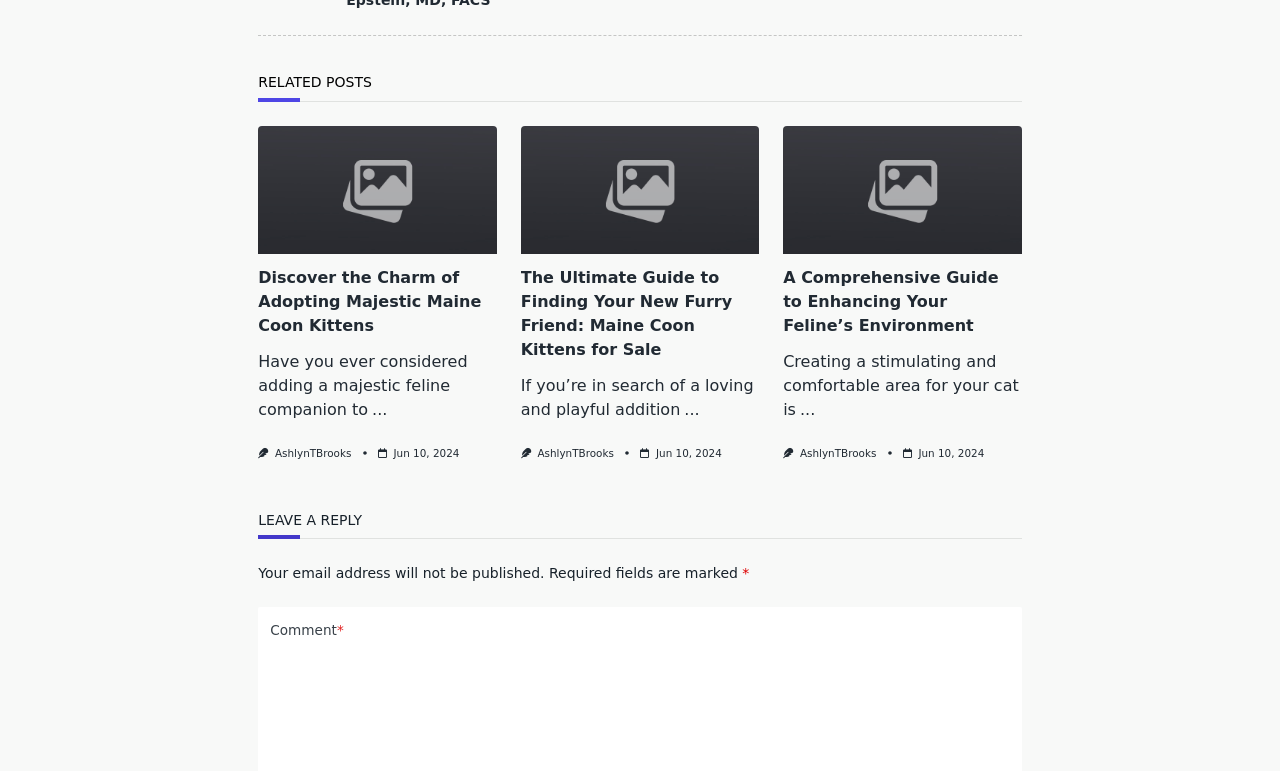Look at the image and write a detailed answer to the question: 
What is the date of the second article?

I found the date of the second article by looking at the link element with the text 'Jun 10, 2024' which is a child element of the second article element.